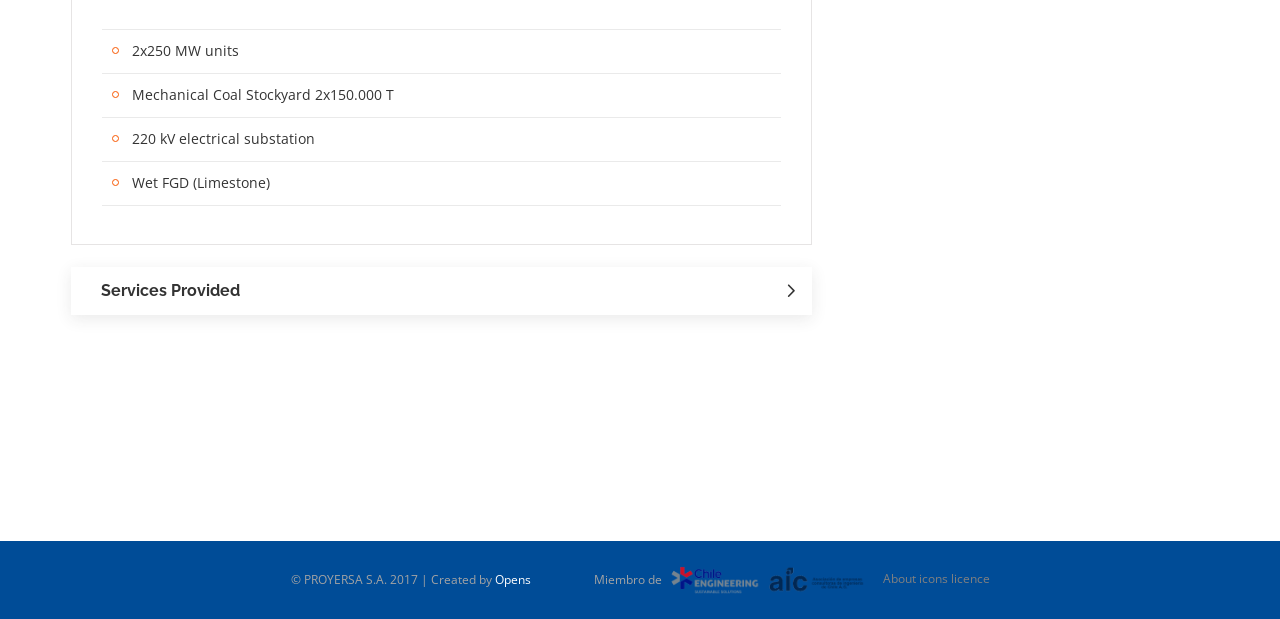Find the bounding box coordinates for the area that must be clicked to perform this action: "Learn about icons licence".

[0.689, 0.921, 0.773, 0.949]